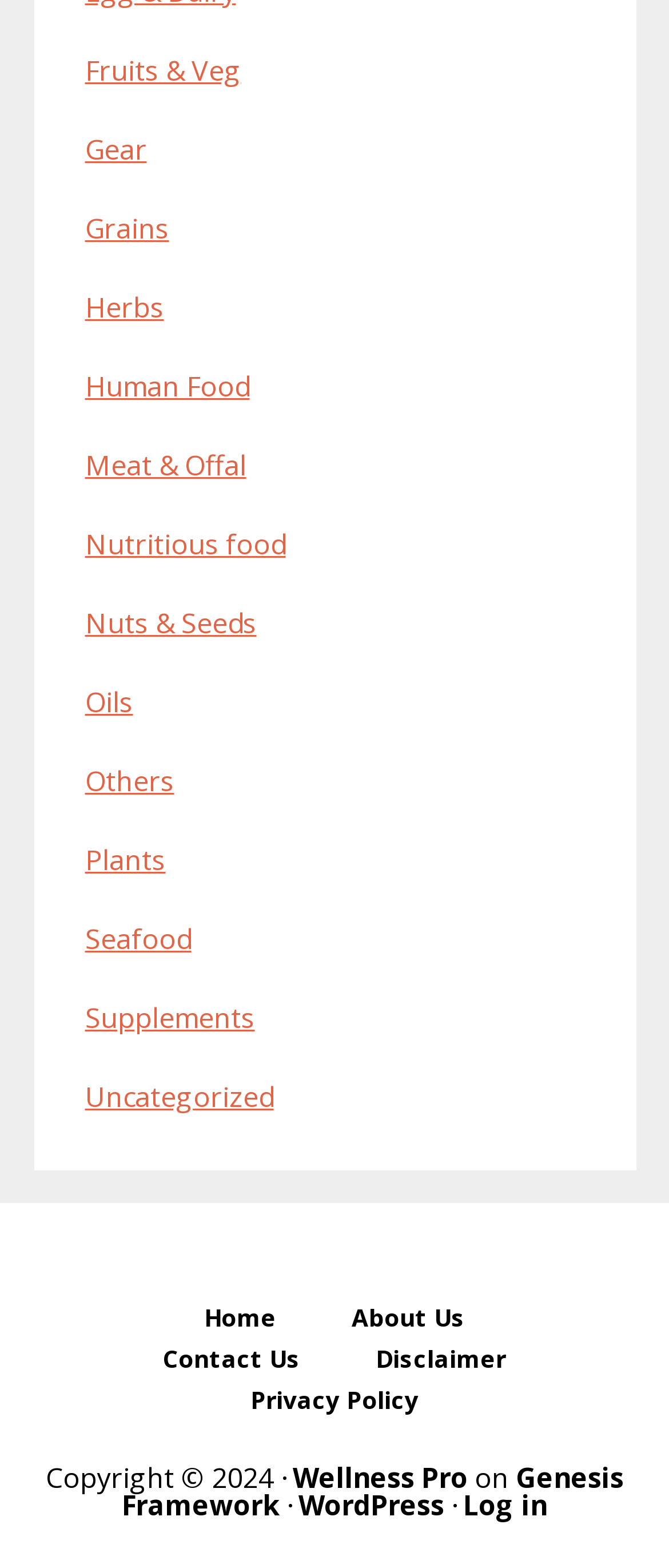Please specify the bounding box coordinates of the area that should be clicked to accomplish the following instruction: "Click on Fruits & Veg". The coordinates should consist of four float numbers between 0 and 1, i.e., [left, top, right, bottom].

[0.127, 0.033, 0.36, 0.057]